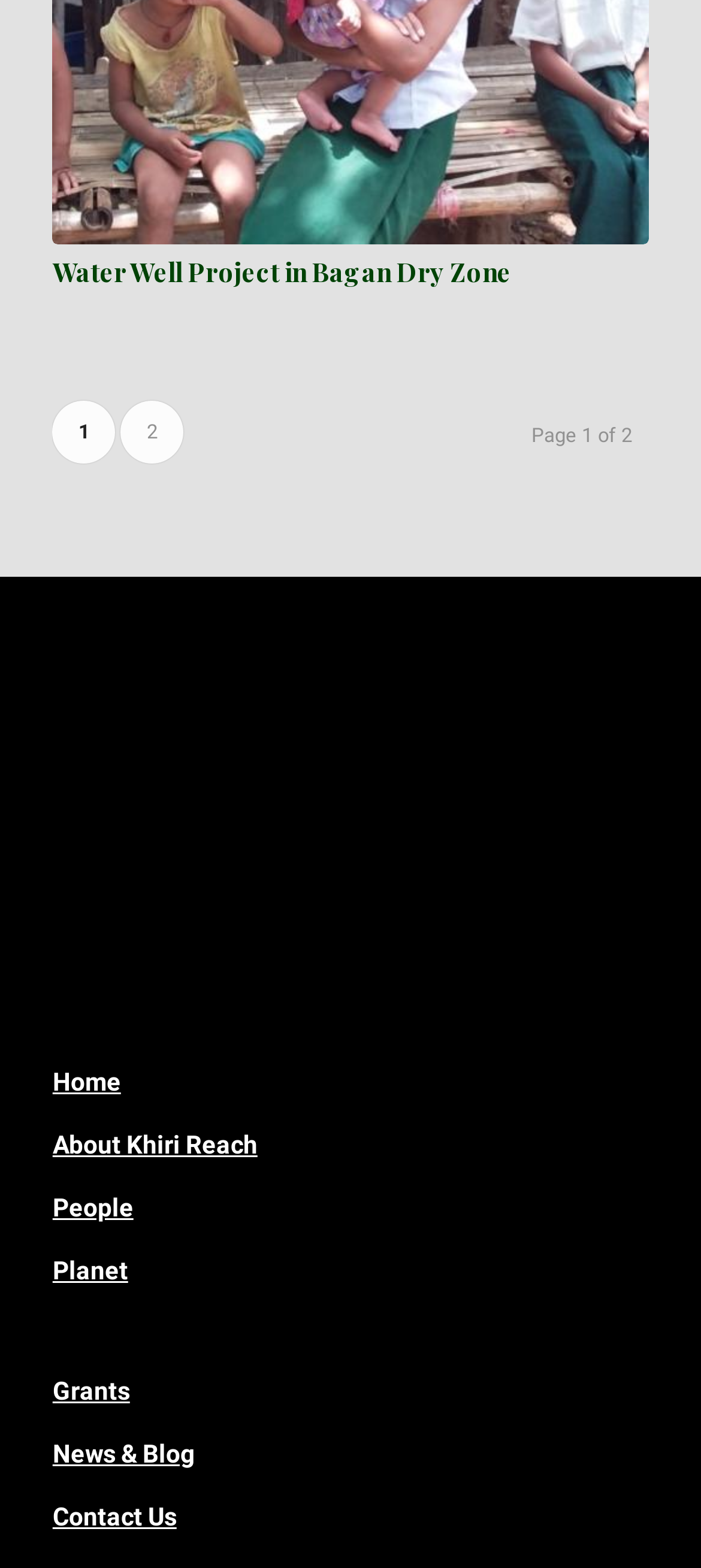Please determine the bounding box coordinates of the element's region to click for the following instruction: "click the link to page 2".

[0.172, 0.254, 0.262, 0.294]